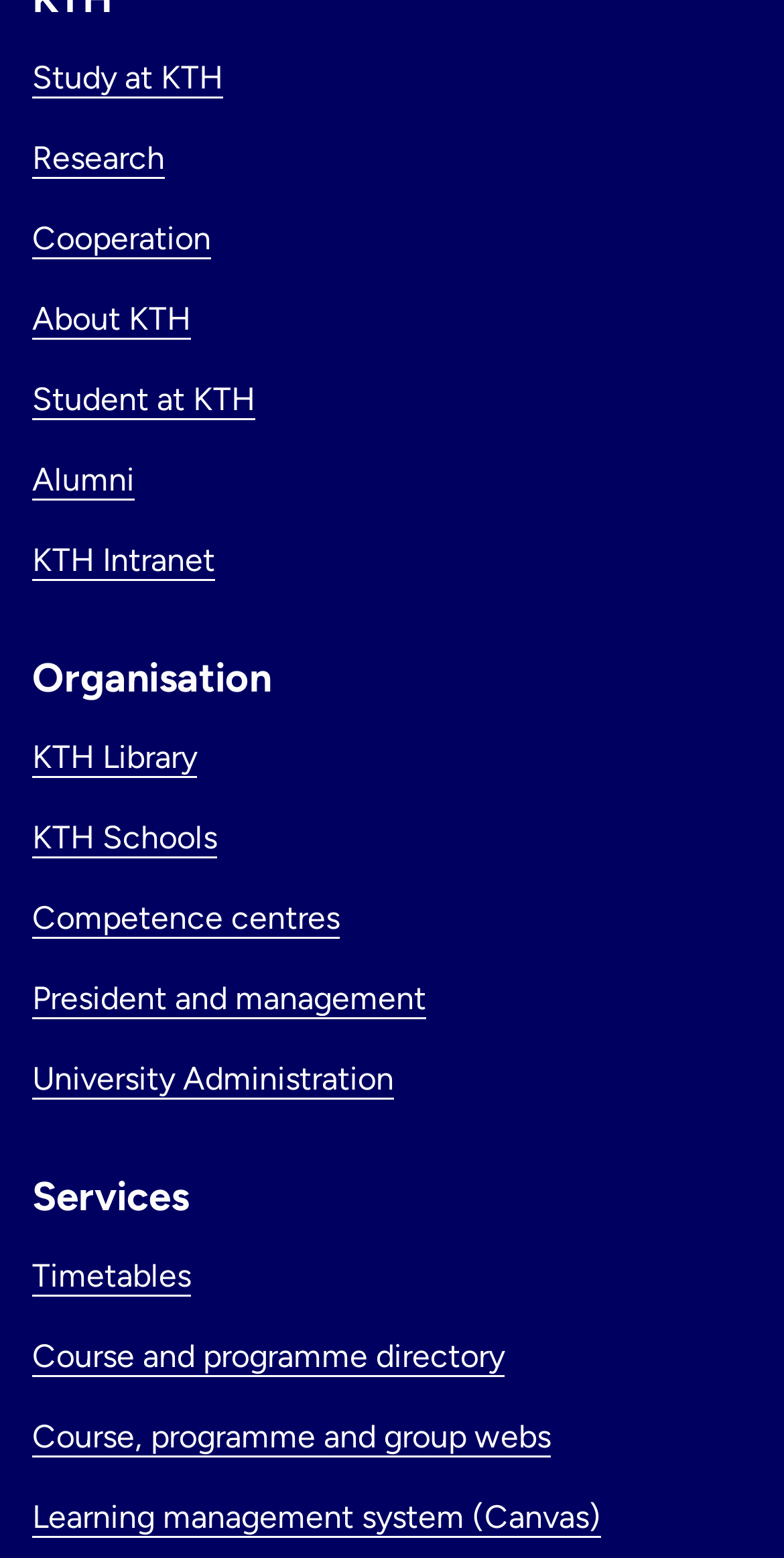Find and specify the bounding box coordinates that correspond to the clickable region for the instruction: "Access study information".

[0.041, 0.037, 0.285, 0.062]